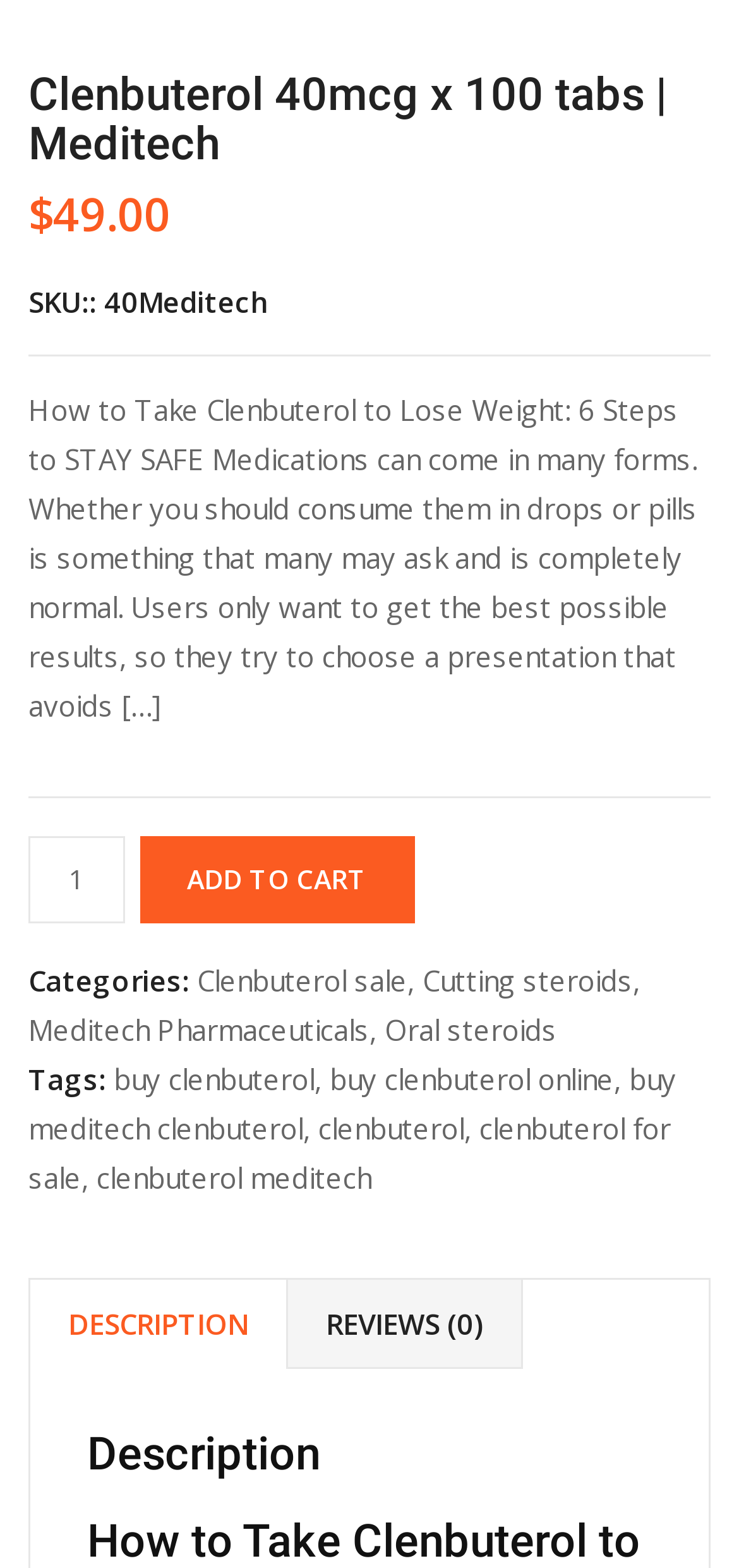Please indicate the bounding box coordinates for the clickable area to complete the following task: "Select the 'DESCRIPTION' tab". The coordinates should be specified as four float numbers between 0 and 1, i.e., [left, top, right, bottom].

[0.041, 0.816, 0.387, 0.873]